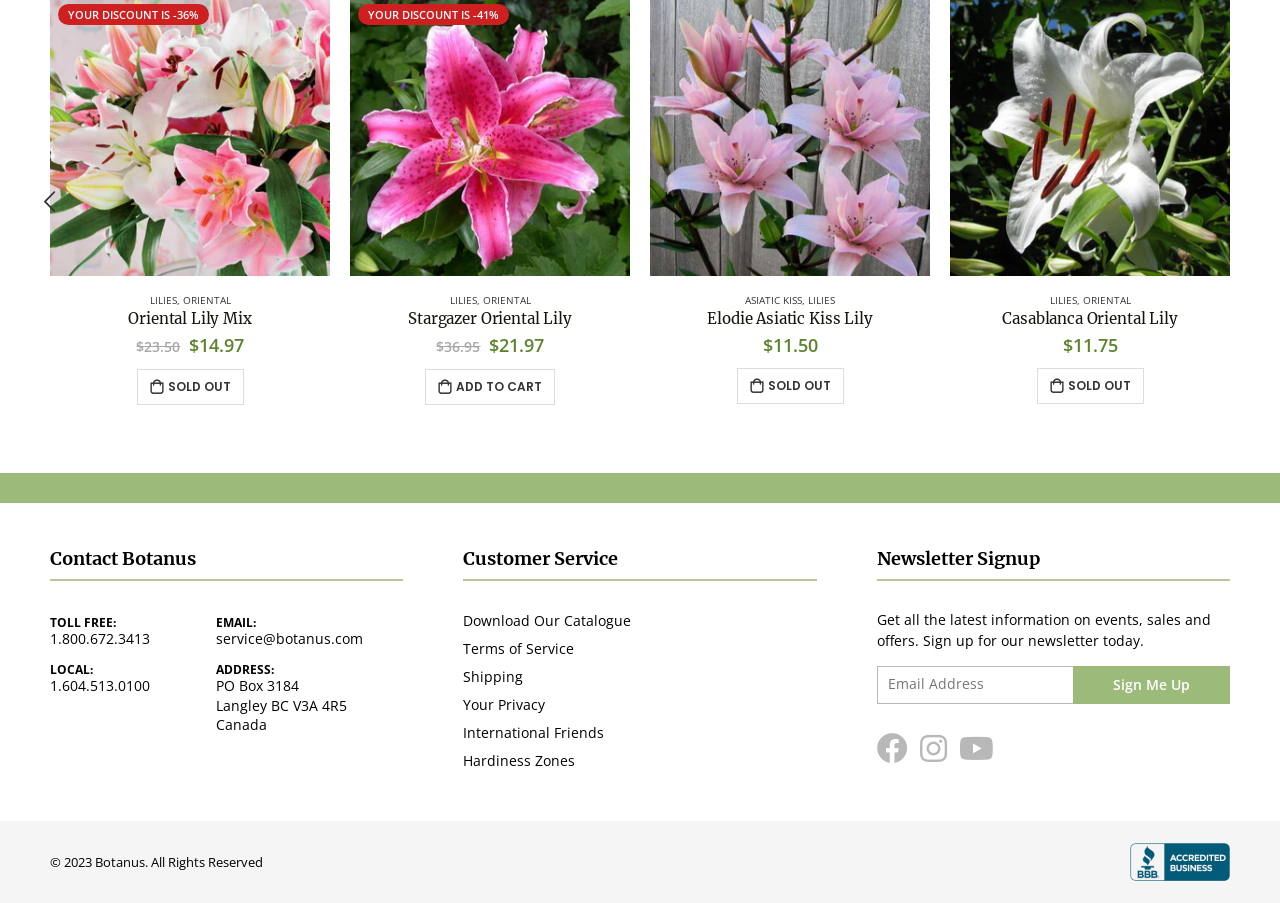Could you indicate the bounding box coordinates of the region to click in order to complete this instruction: "Click on the 'Oriental Lily Mix' link".

[0.039, 0.342, 0.258, 0.365]